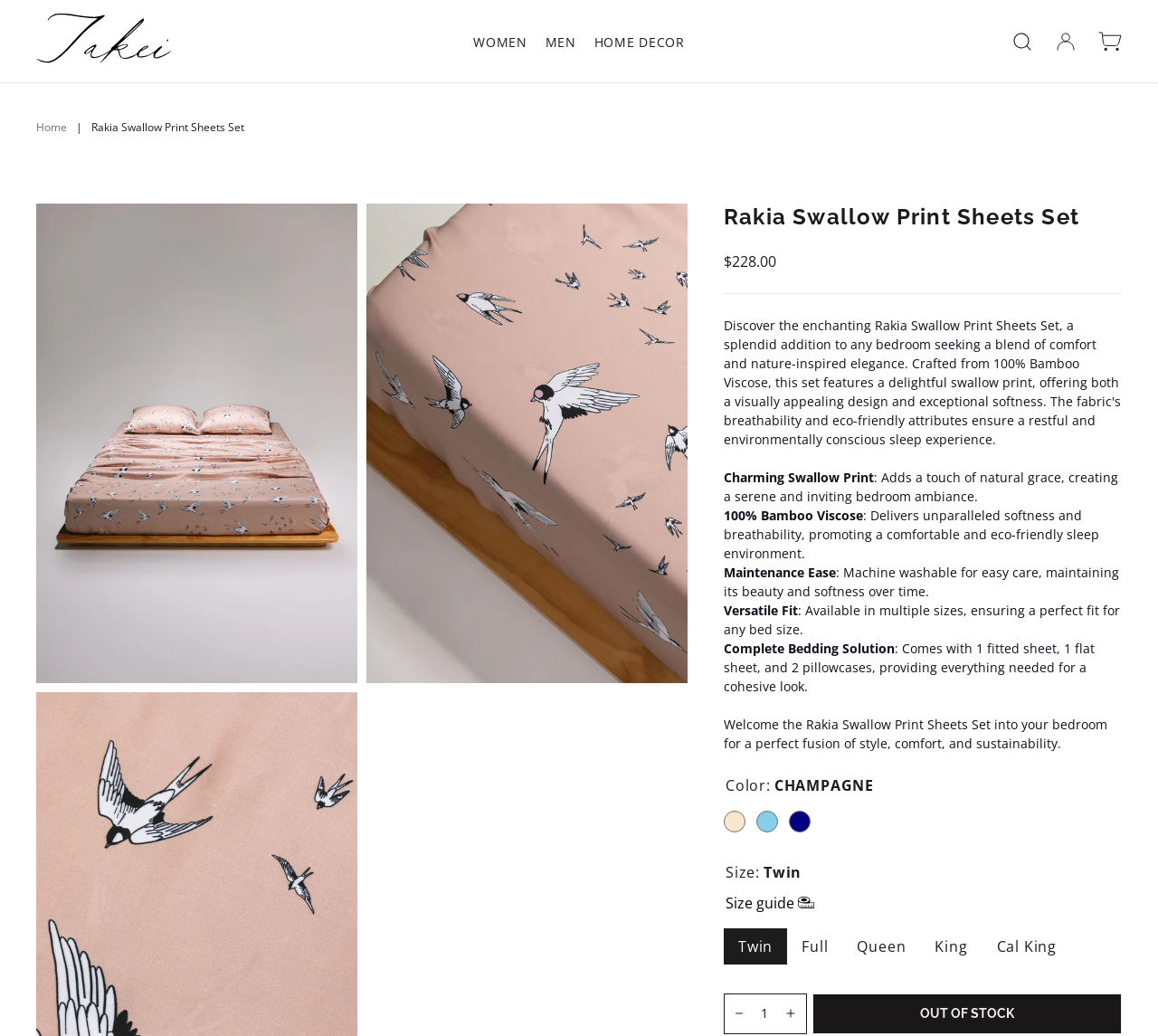Extract the main heading text from the webpage.

Rakia Swallow Print Sheets Set